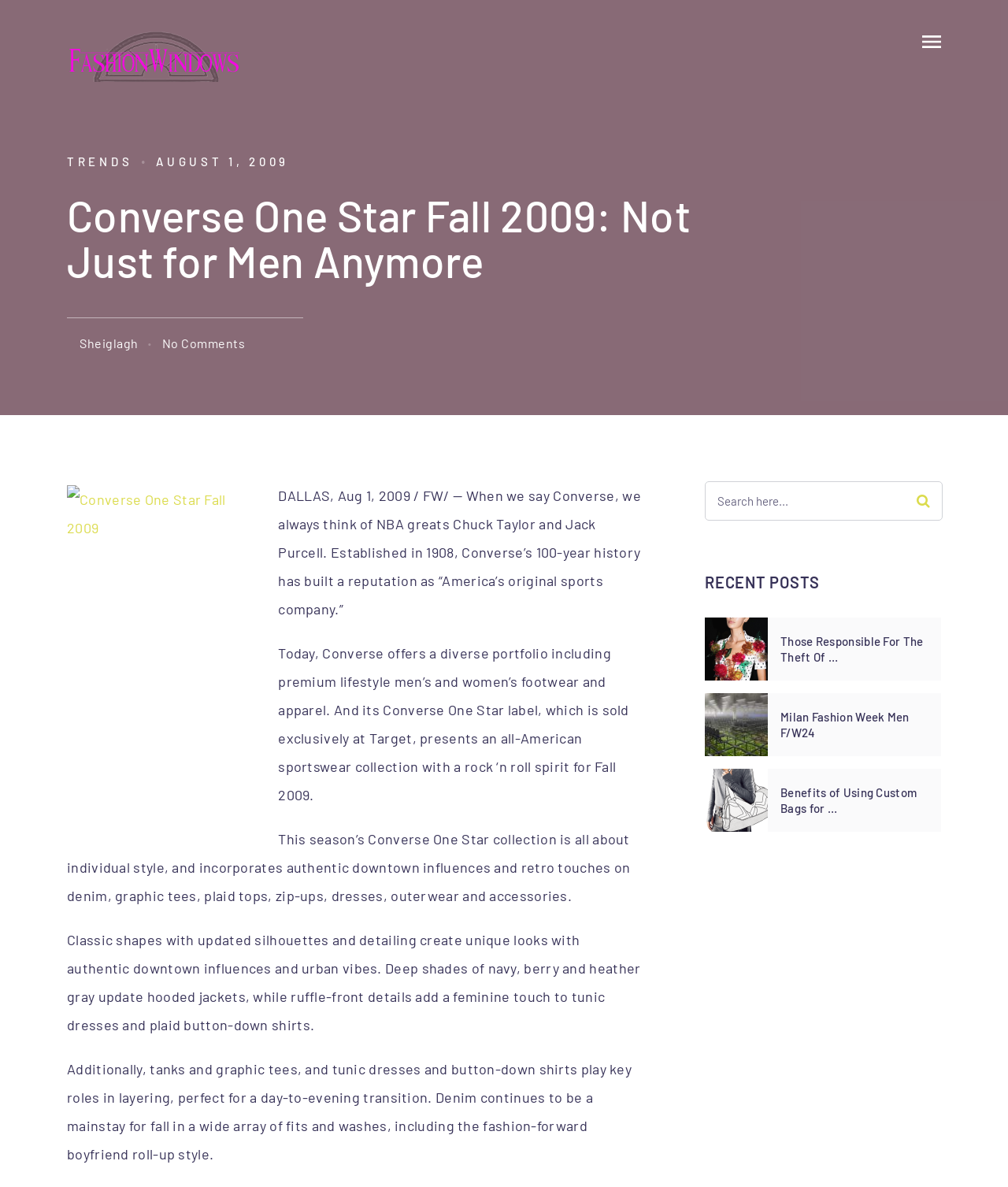Offer an extensive depiction of the webpage and its key elements.

The webpage is about Converse One Star Fall 2009 fashion collection. At the top, there is a heading "FashionWindows Network" with a link and an image. To the right of this heading, there is a small image. Below the heading, there is a link "TRENDS" and a static text "AUGUST 1, 2009". 

The main content of the webpage is a heading "Converse One Star Fall 2009: Not Just for Men Anymore" followed by a link "Sheiglagh" and a link "No Comments". Below these links, there is a large image of Converse One Star Fall 2009. 

The main article is divided into four paragraphs. The first paragraph introduces Converse's 100-year history and its reputation as "America's original sports company". The second paragraph describes Converse's diverse portfolio, including premium lifestyle men's and women's footwear and apparel. The third paragraph focuses on the Converse One Star label, which presents an all-American sportswear collection with a rock 'n roll spirit for Fall 2009. The fourth paragraph describes the collection's individual style, incorporating authentic downtown influences and retro touches on various clothing items.

To the right of the main article, there is a search box with a button and a heading "RECENT POSTS". Below the search box, there are three recent posts with images and links, including "Those Responsible For The Theft Of The Balmain Collection Have Been Arrested", "Milan Fashion Week Men F/W24", and "Benefits of Using Custom Bags for Your Brand Promotion".